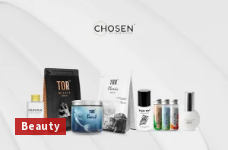Give a thorough explanation of the image.

The image showcases a selection of beauty products from the brand "CHOSEN." Displayed against a sleek, curved background in neutral tones, the collection includes a variety of items such as hair care treatments, skincare products, and grooming essentials, all designed to promote radiant beauty. The layout highlights each product distinctly, emphasizing the brand's commitment to quality and elegance. The word "Beauty" is prominently featured in a bold red label, drawing attention to the theme of the collection. This visually appealing arrangement invites viewers to explore the offerings and discover what "CHOSEN" has to offer for enhancing their beauty routine.